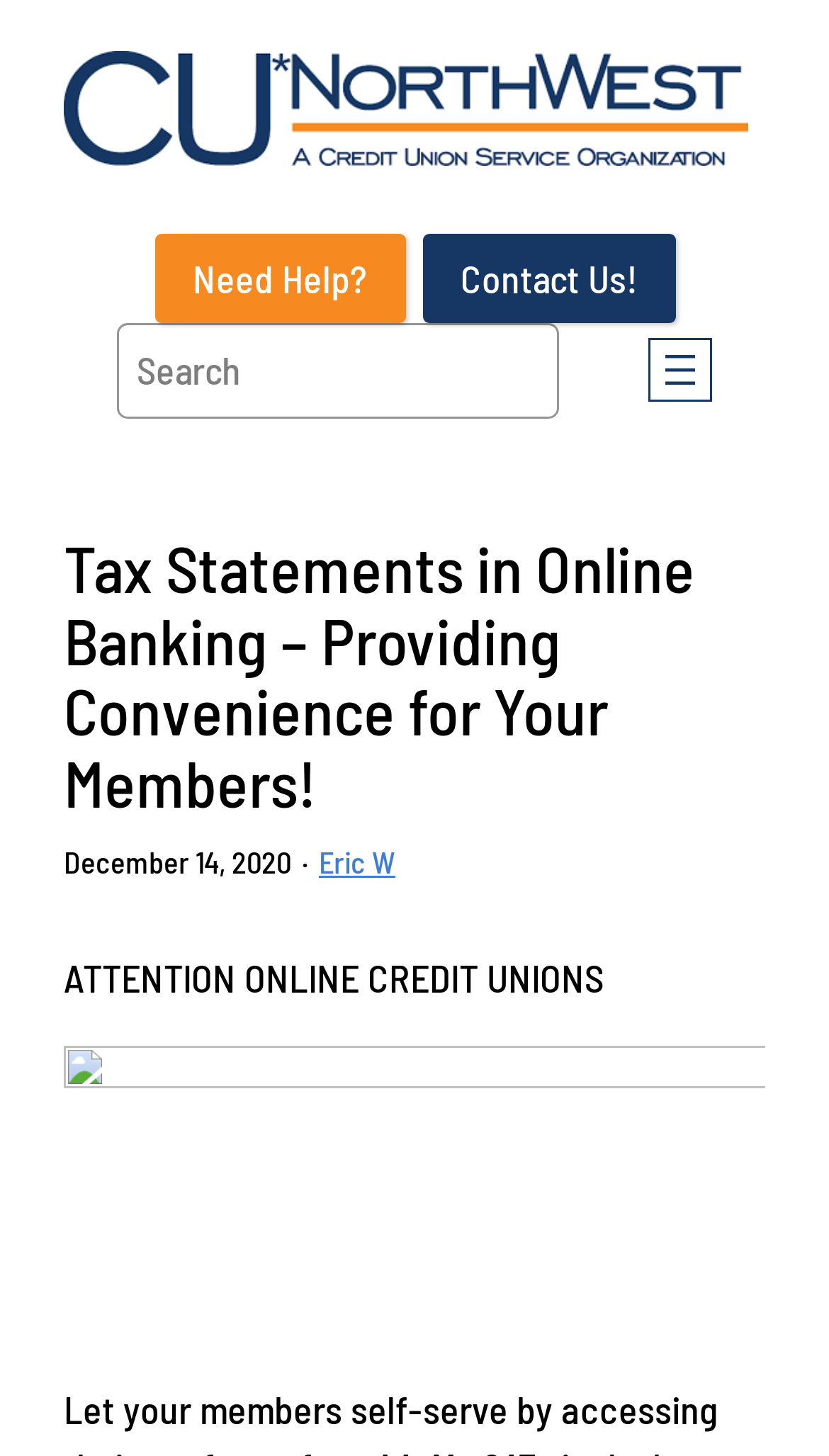Give a concise answer using one word or a phrase to the following question:
Who wrote the article?

Eric W